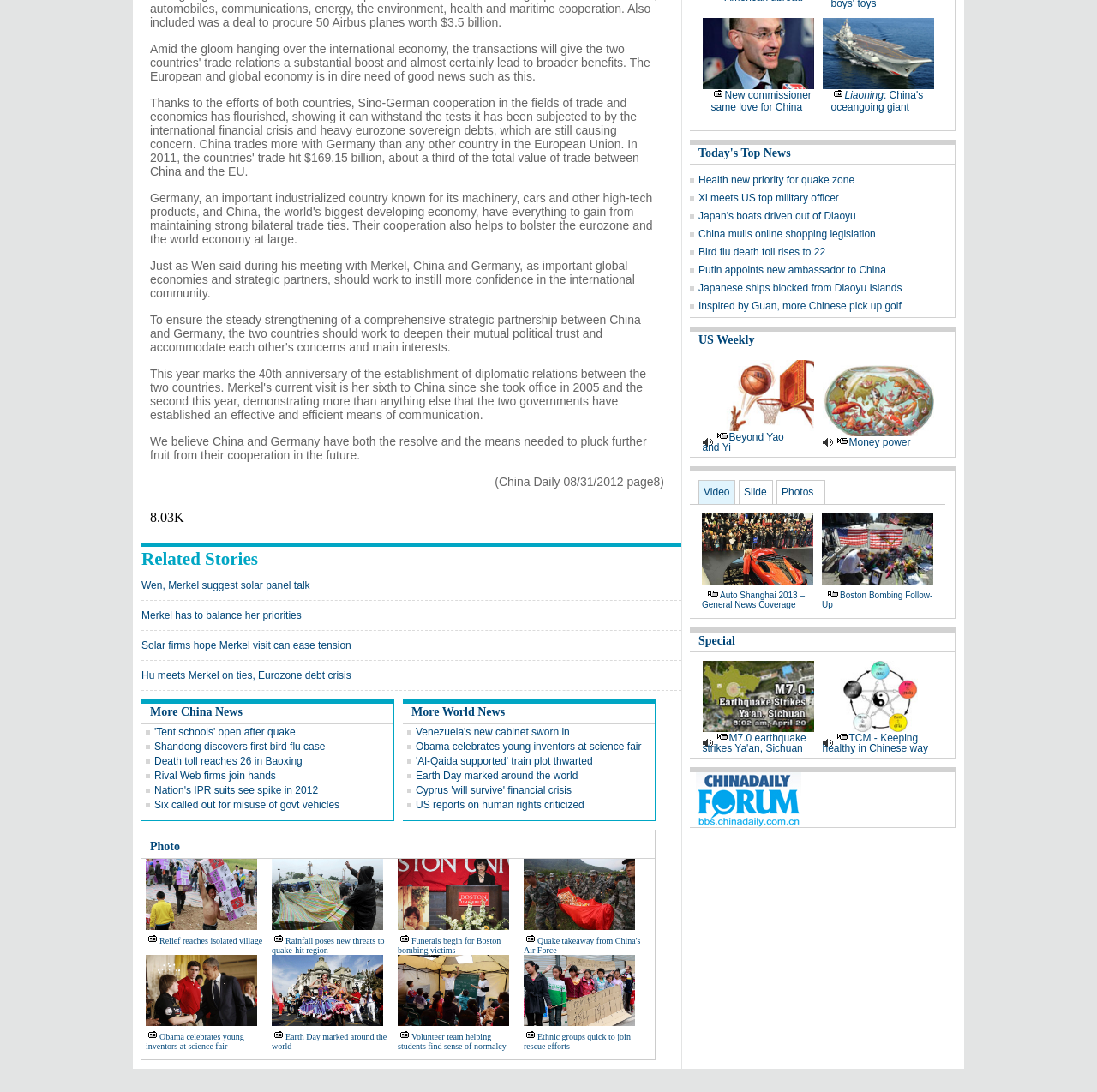Provide a single word or phrase to answer the given question: 
What is the title of the article below the photo section?

New commissioner same love for China